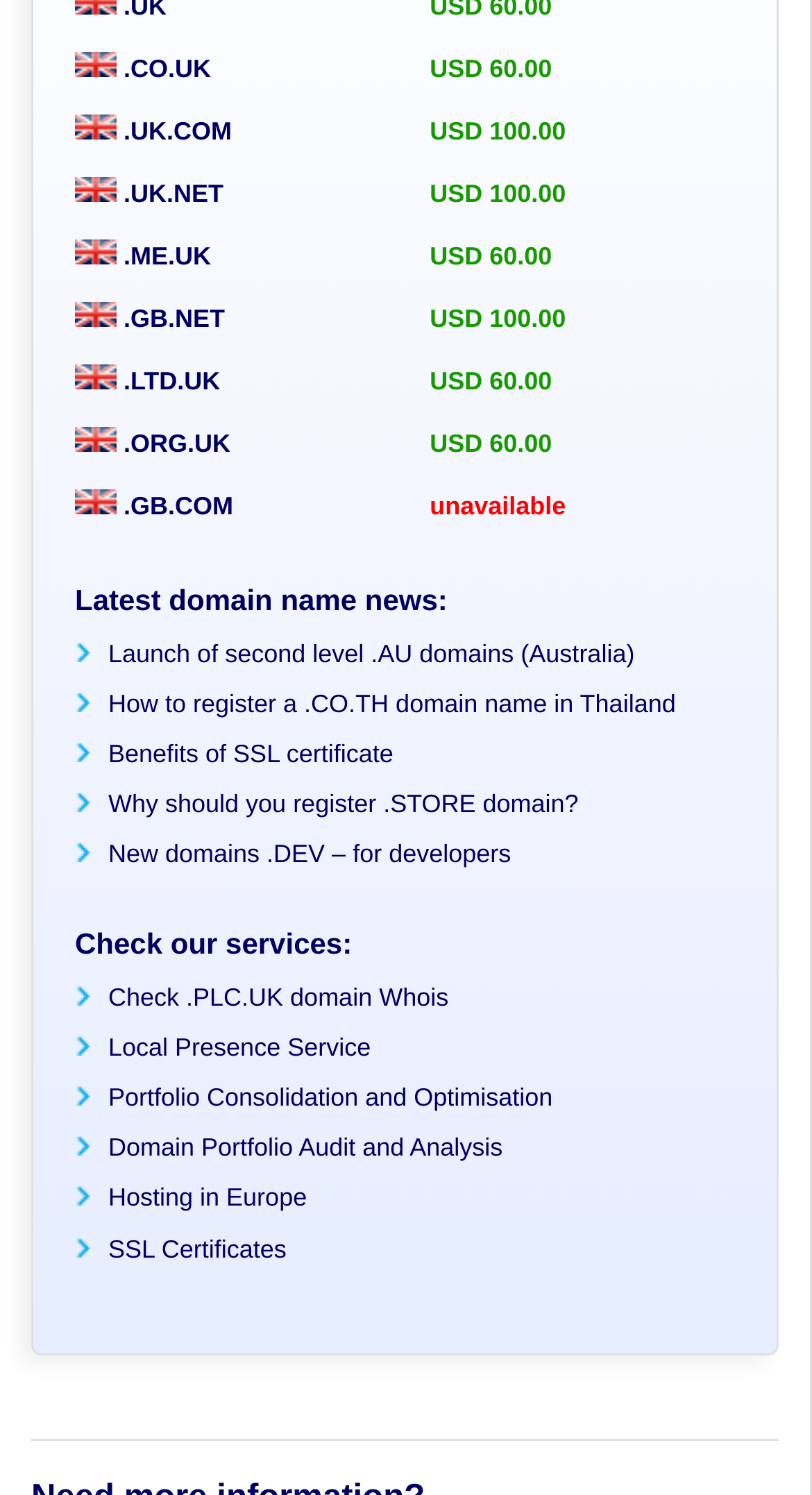Please specify the bounding box coordinates for the clickable region that will help you carry out the instruction: "Check our services".

[0.092, 0.614, 0.905, 0.647]